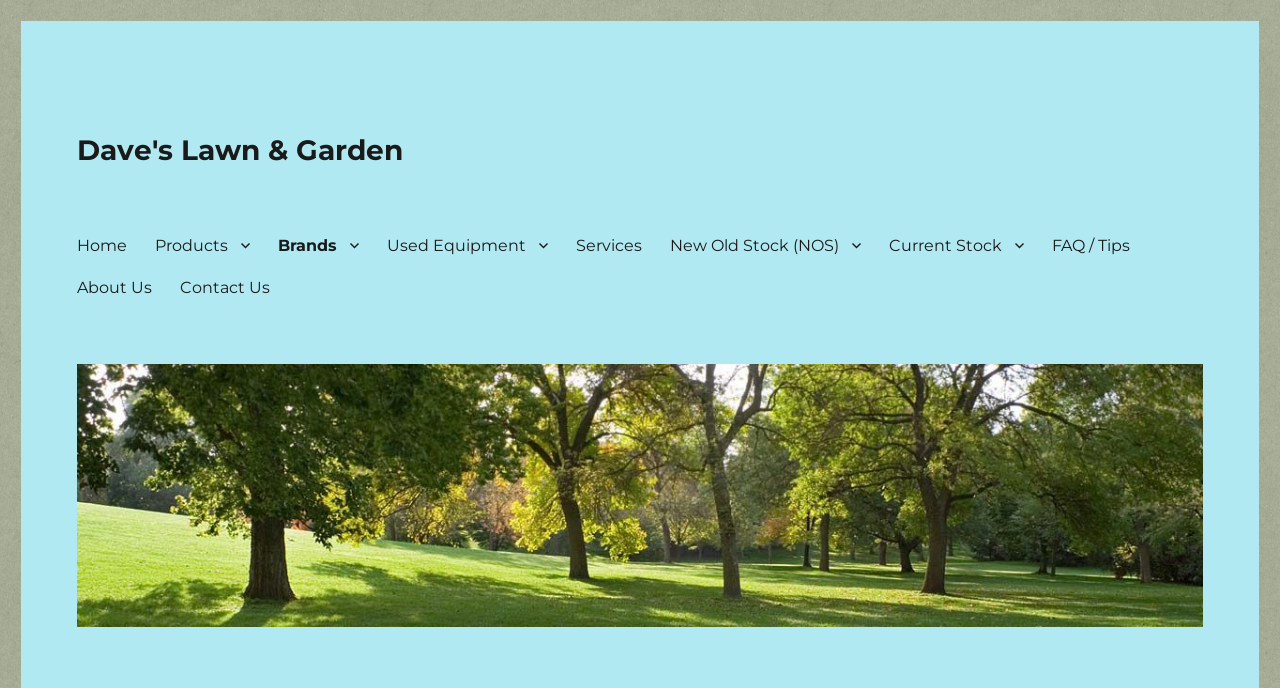Provide a brief response in the form of a single word or phrase:
Is there a FAQ section?

Yes